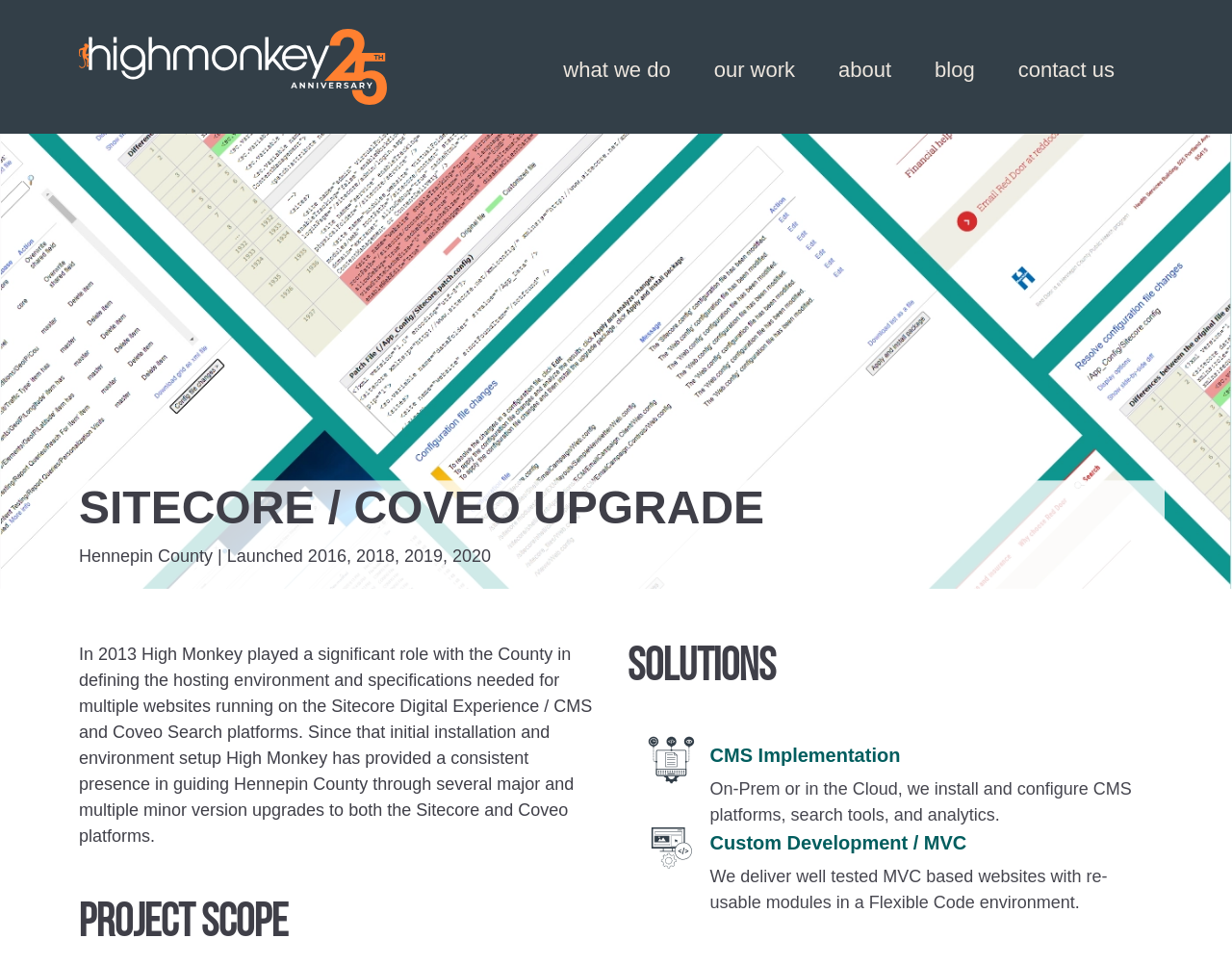What is the name of the county mentioned?
Relying on the image, give a concise answer in one word or a brief phrase.

Hennepin County